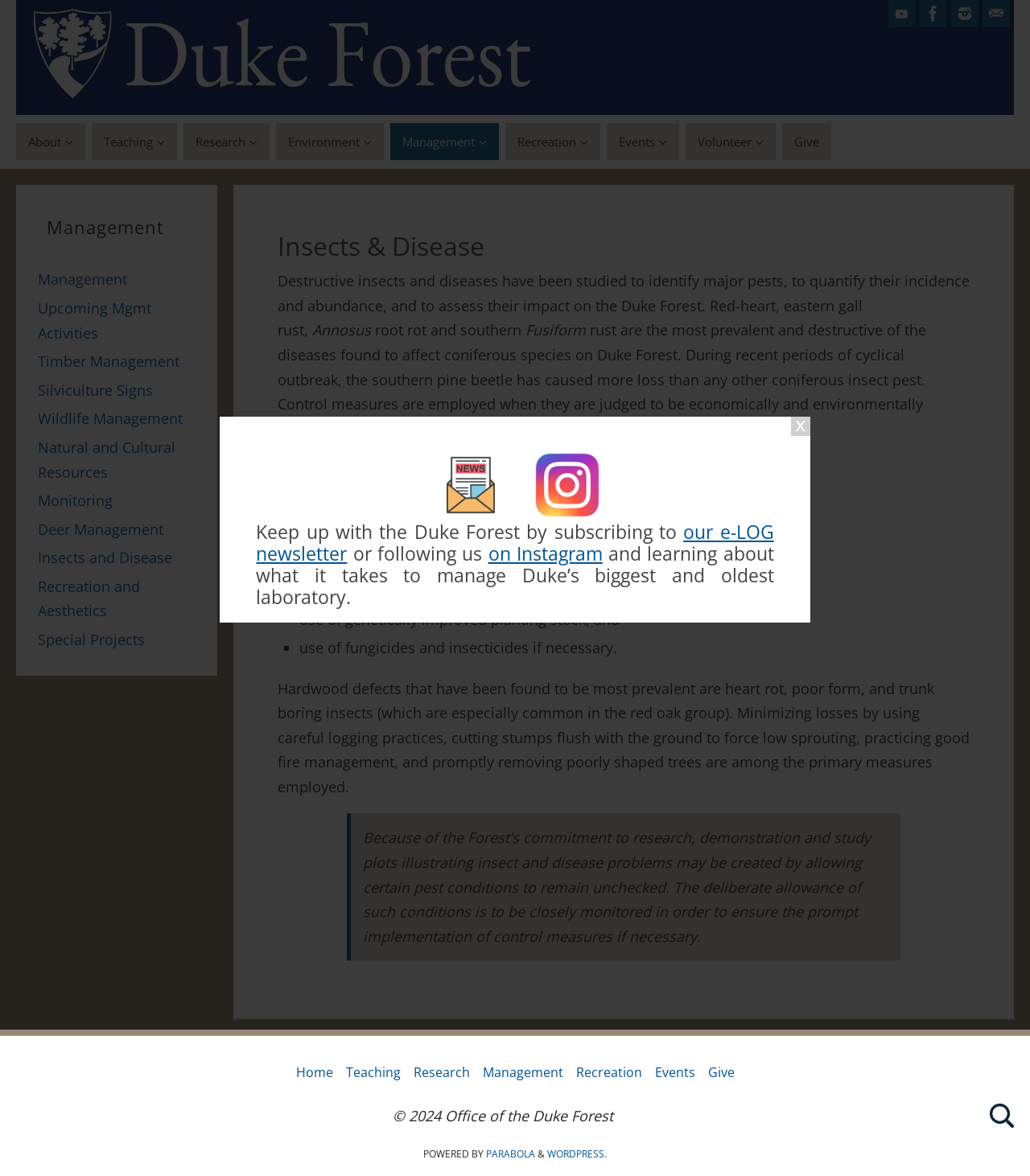Please identify the bounding box coordinates of the clickable region that I should interact with to perform the following instruction: "Subscribe to the e-LOG newsletter". The coordinates should be expressed as four float numbers between 0 and 1, i.e., [left, top, right, bottom].

[0.249, 0.442, 0.751, 0.482]